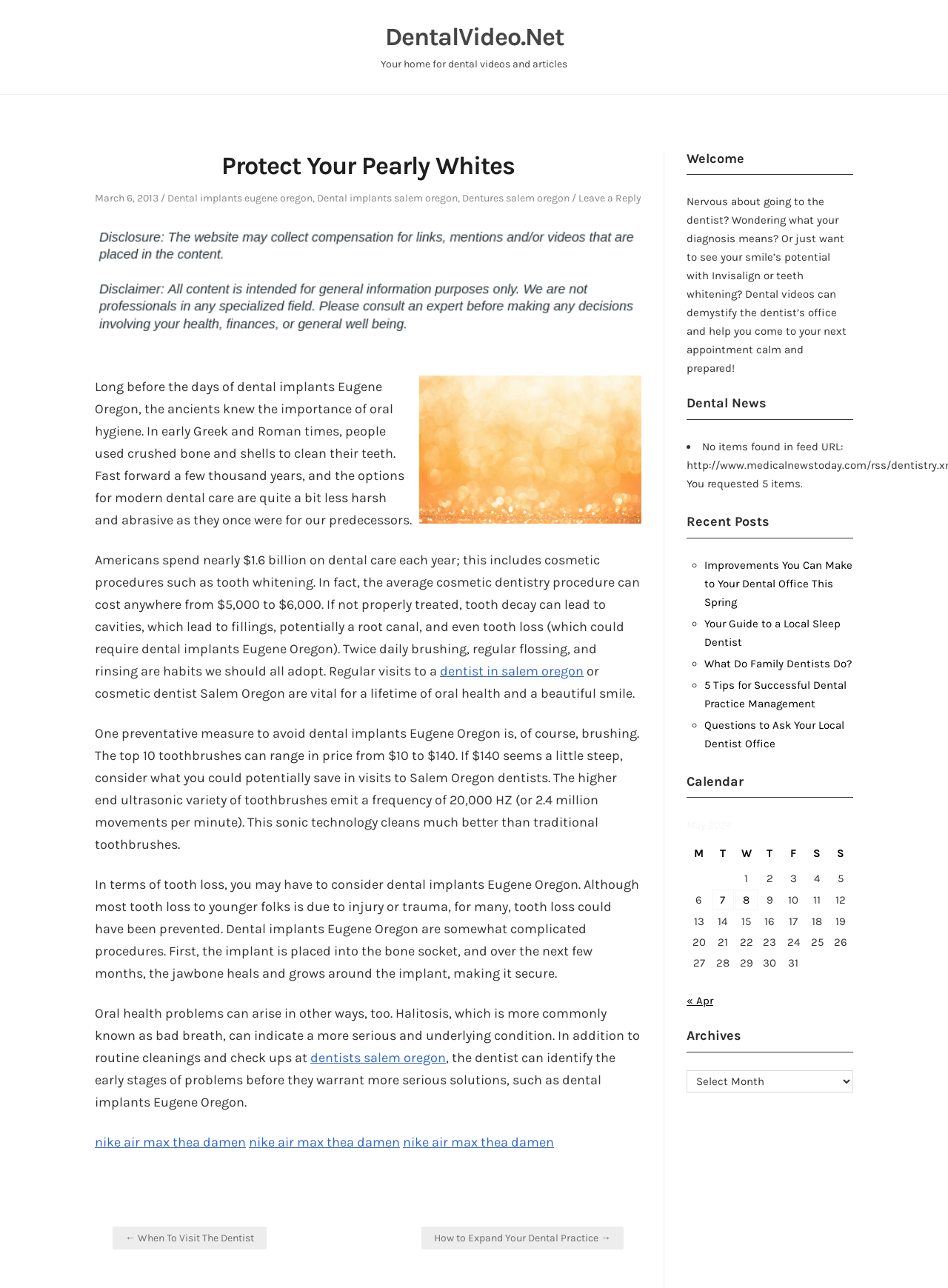Please identify the bounding box coordinates of the element that needs to be clicked to perform the following instruction: "Browse the 'Dental News' section".

[0.724, 0.307, 0.9, 0.326]